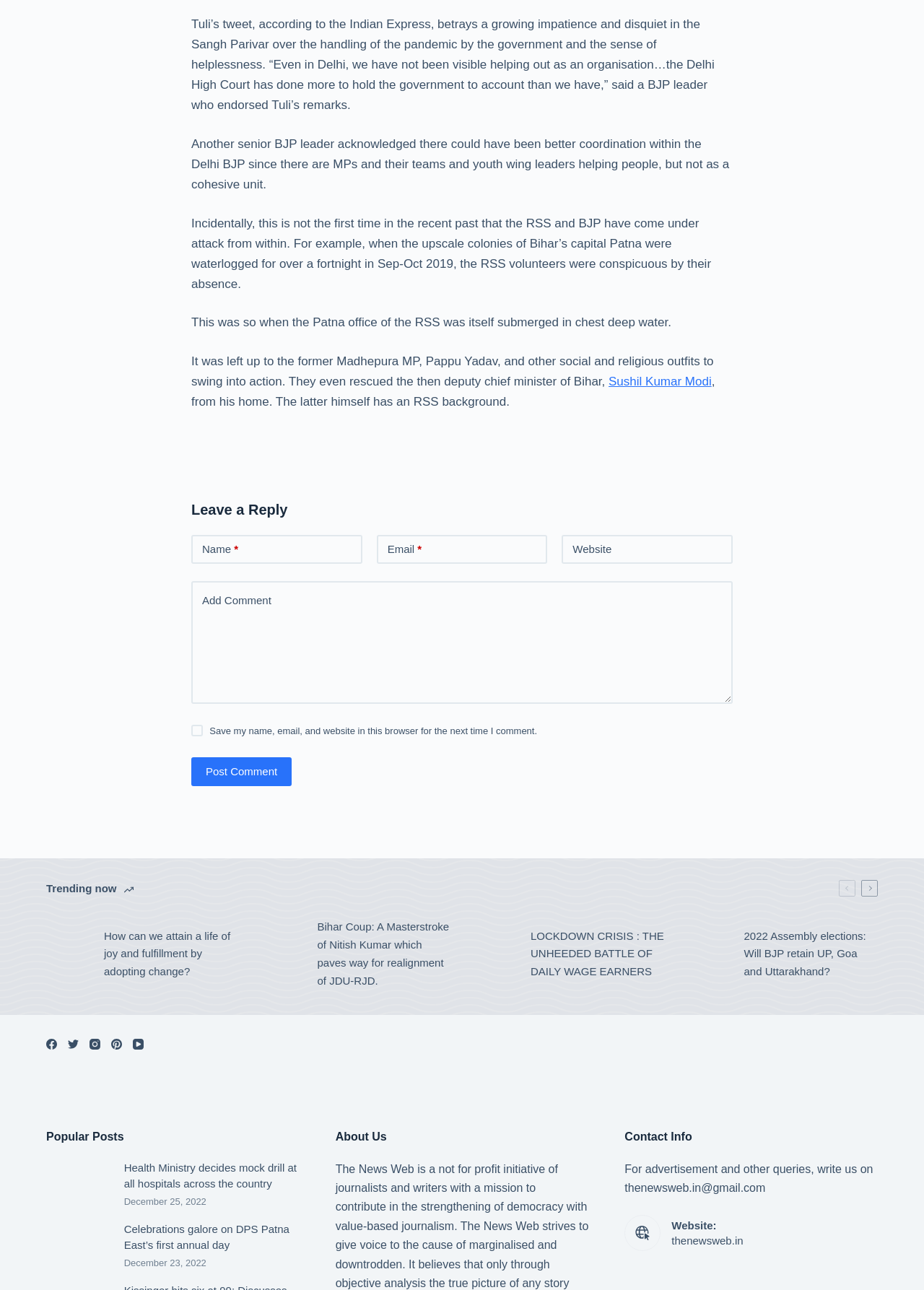What is the name of the chief minister mentioned in the article?
Look at the image and provide a detailed response to the question.

The name of the chief minister mentioned in the article is Nitish Kumar, who is the Chief Minister of Bihar, as mentioned in one of the links under the 'Trending now' section.